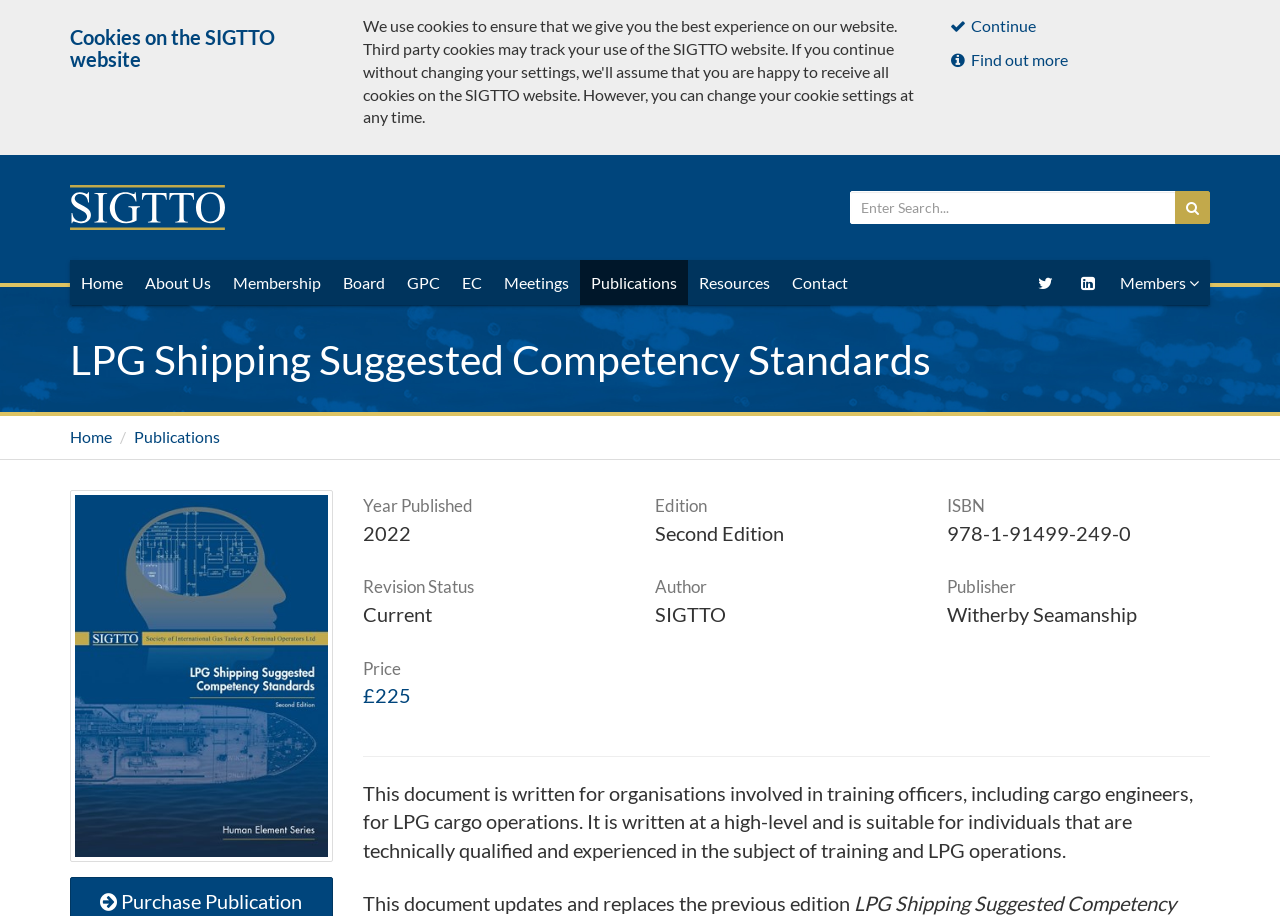Please determine the bounding box coordinates of the clickable area required to carry out the following instruction: "Click on SIGTTO Logo". The coordinates must be four float numbers between 0 and 1, represented as [left, top, right, bottom].

[0.055, 0.202, 0.18, 0.251]